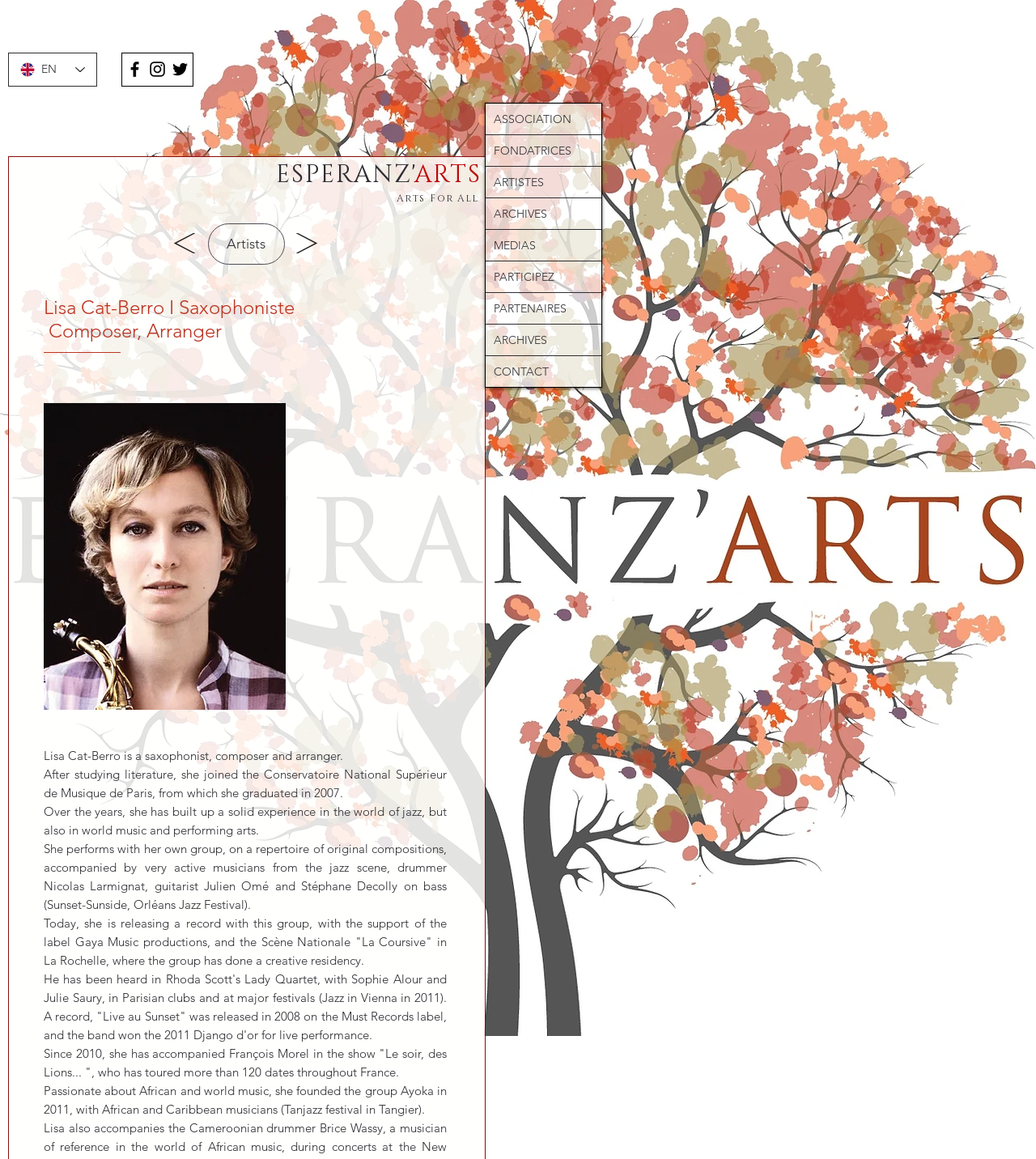Can you give a comprehensive explanation to the question given the content of the image?
What is the name of the festival where Lisa Cat-Berro performed with her group?

I found the answer by reading the text that describes Lisa Cat-Berro's music career, specifically the sentence that mentions the festivals where she performed with her group.